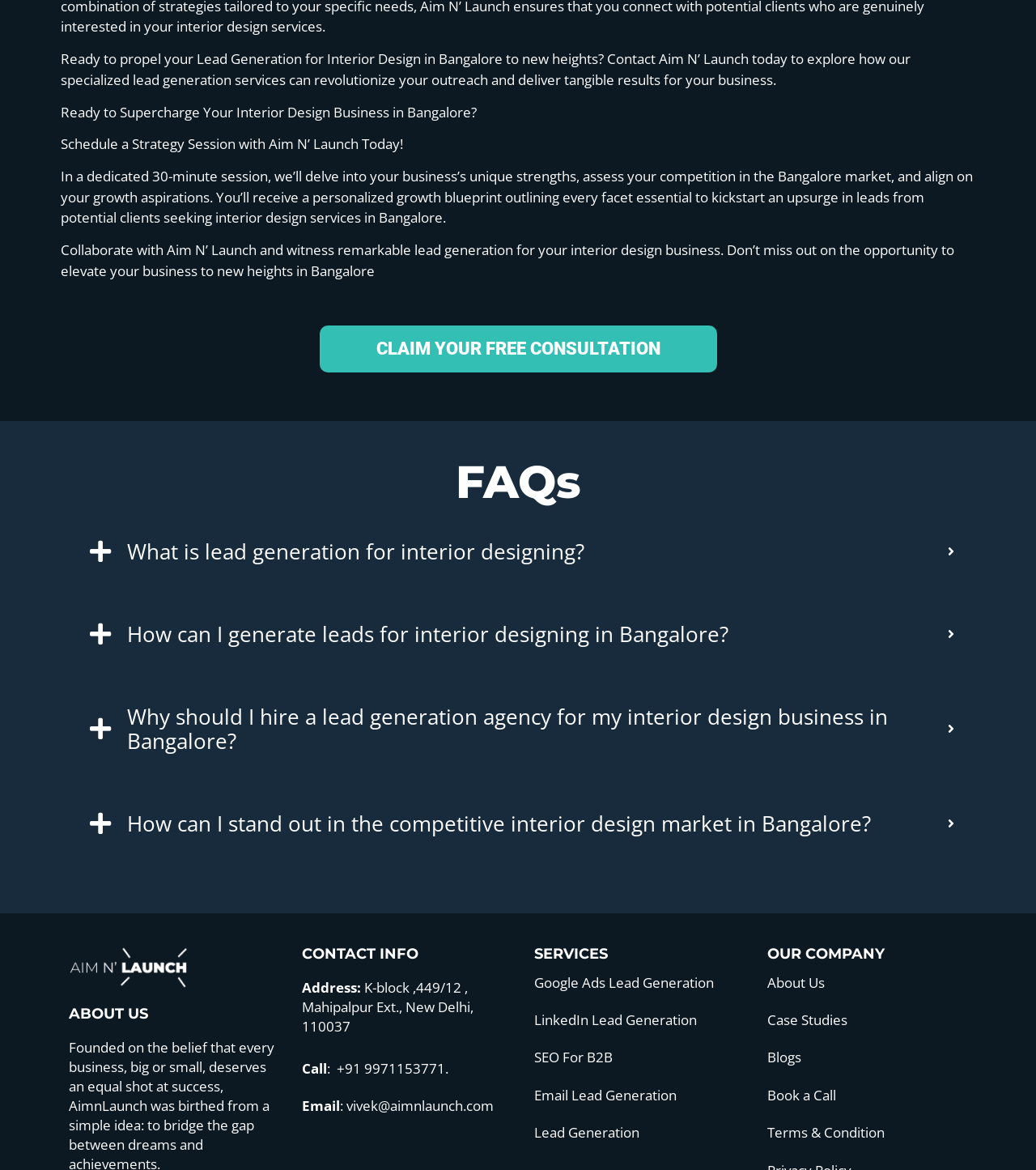Using the elements shown in the image, answer the question comprehensively: What is the main service offered by Aim N' Launch?

Based on the webpage content, Aim N' Launch is a company that specializes in lead generation services for interior design businesses in Bangalore. The main service offered by Aim N' Launch is lead generation, which is evident from the multiple mentions of lead generation throughout the webpage.